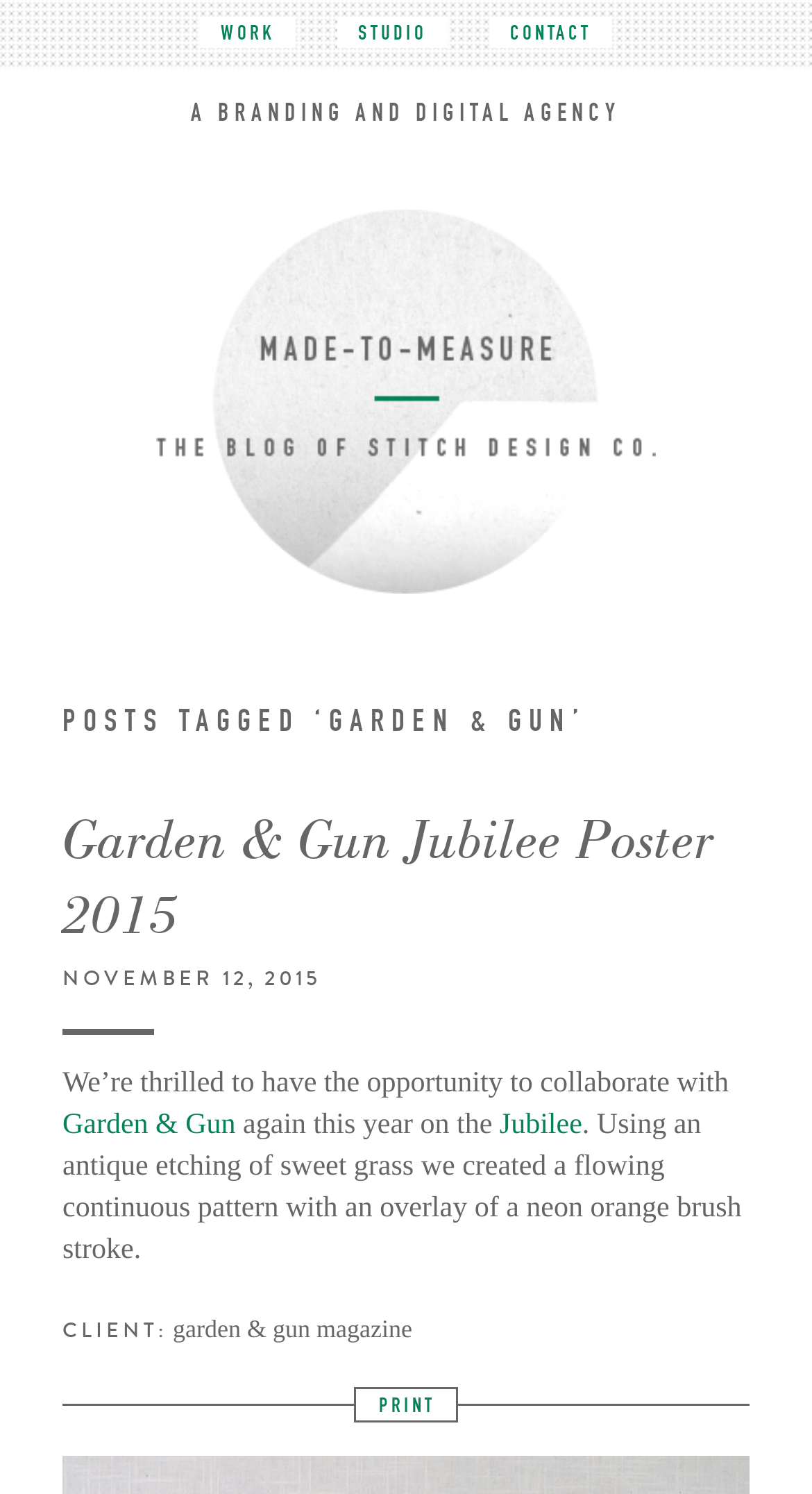Answer the question with a single word or phrase: 
What is the category of the project 'Garden & Gun Jubilee Poster 2015'?

PRINT